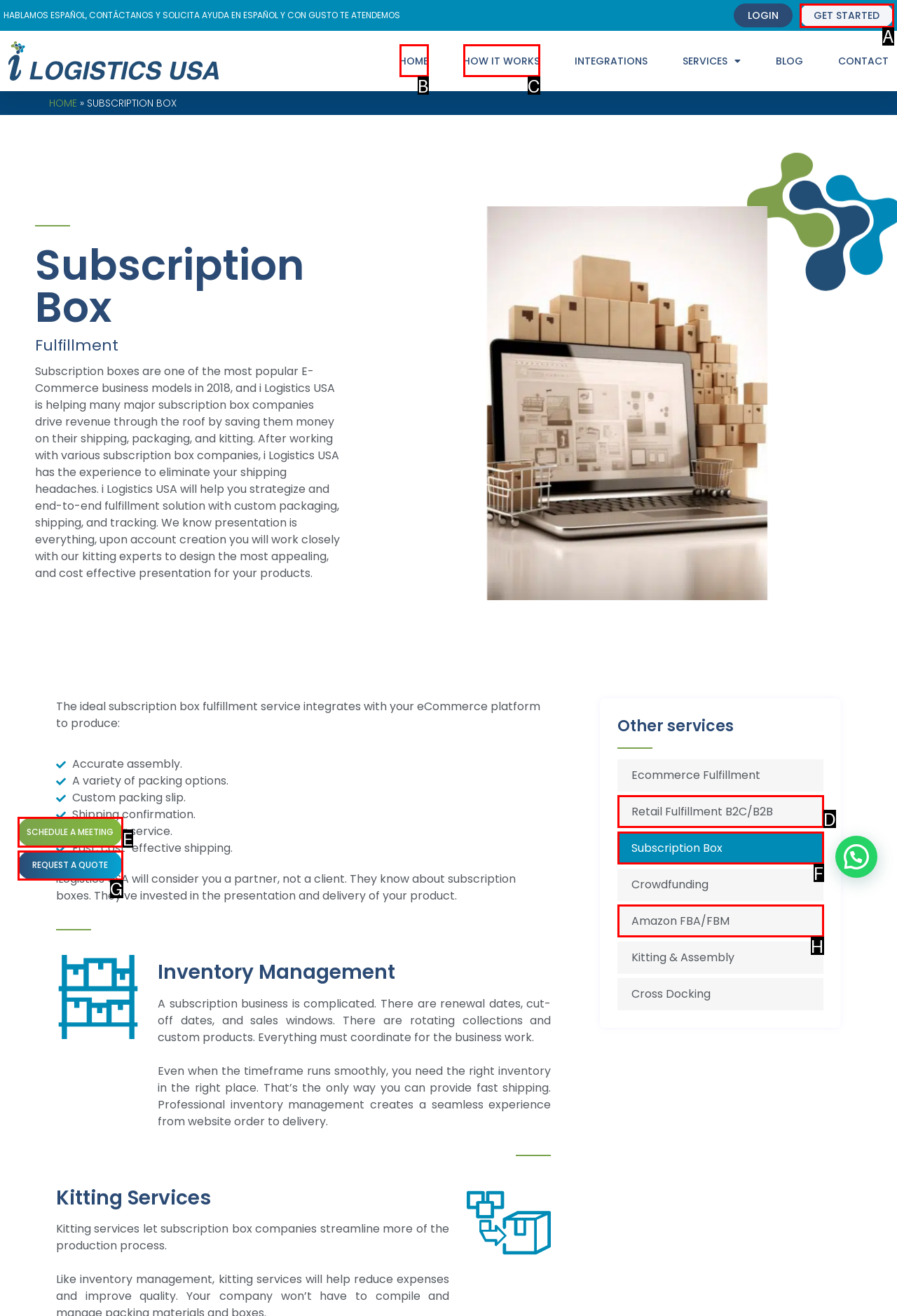Which option should I select to accomplish the task: Click on the 'SCHEDULE A MEETING' link? Respond with the corresponding letter from the given choices.

E